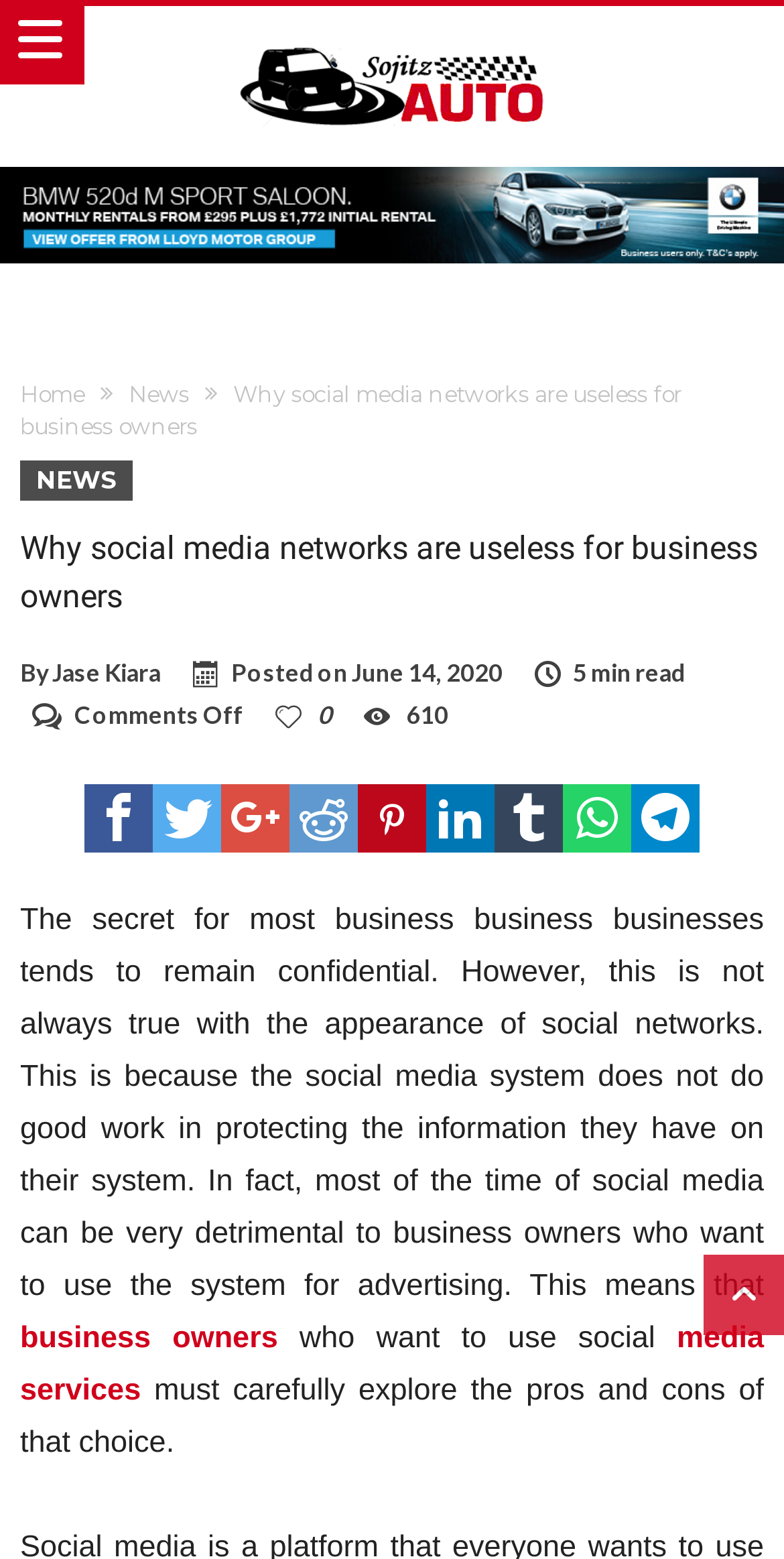Determine the bounding box coordinates of the clickable element to achieve the following action: 'Go to the top of the page'. Provide the coordinates as four float values between 0 and 1, formatted as [left, top, right, bottom].

[0.897, 0.805, 1.0, 0.856]